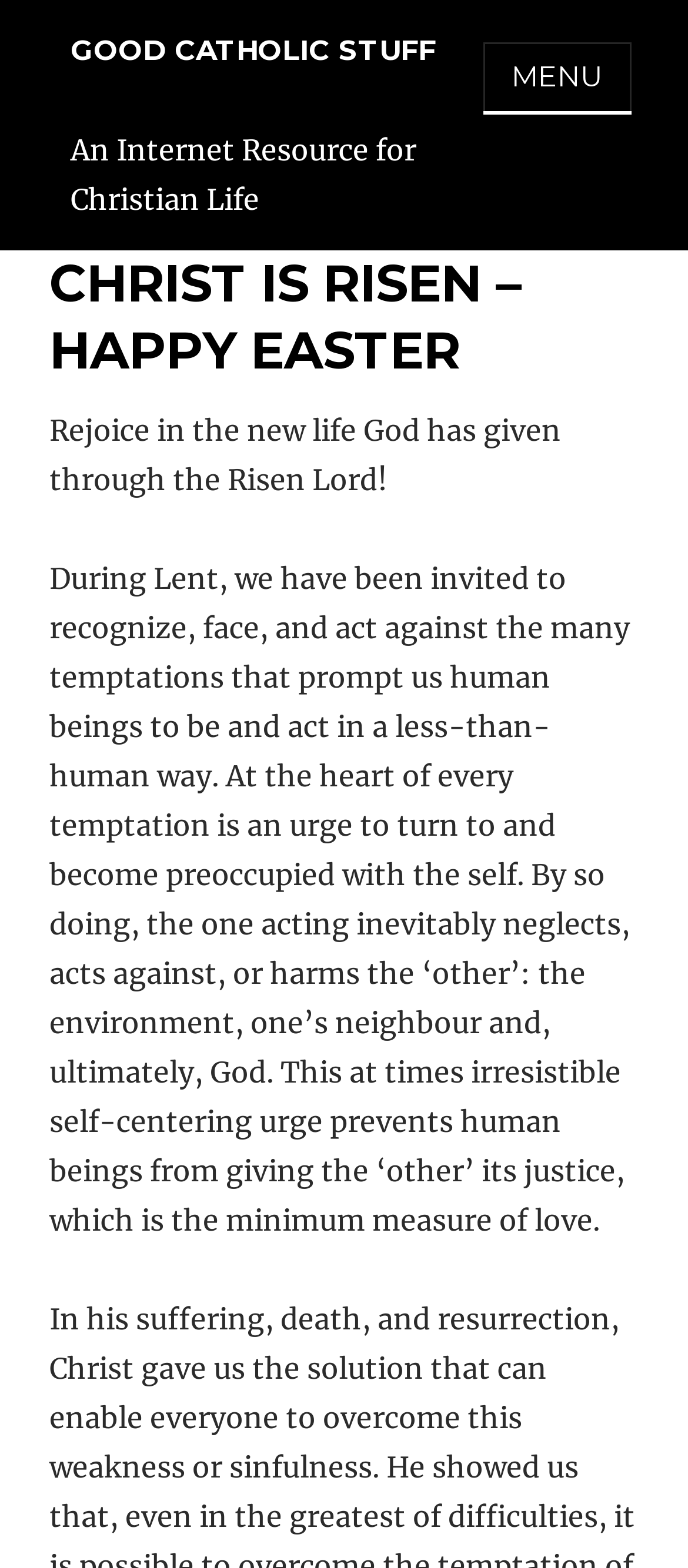Find the bounding box of the element with the following description: "Menu". The coordinates must be four float numbers between 0 and 1, formatted as [left, top, right, bottom].

[0.703, 0.027, 0.918, 0.071]